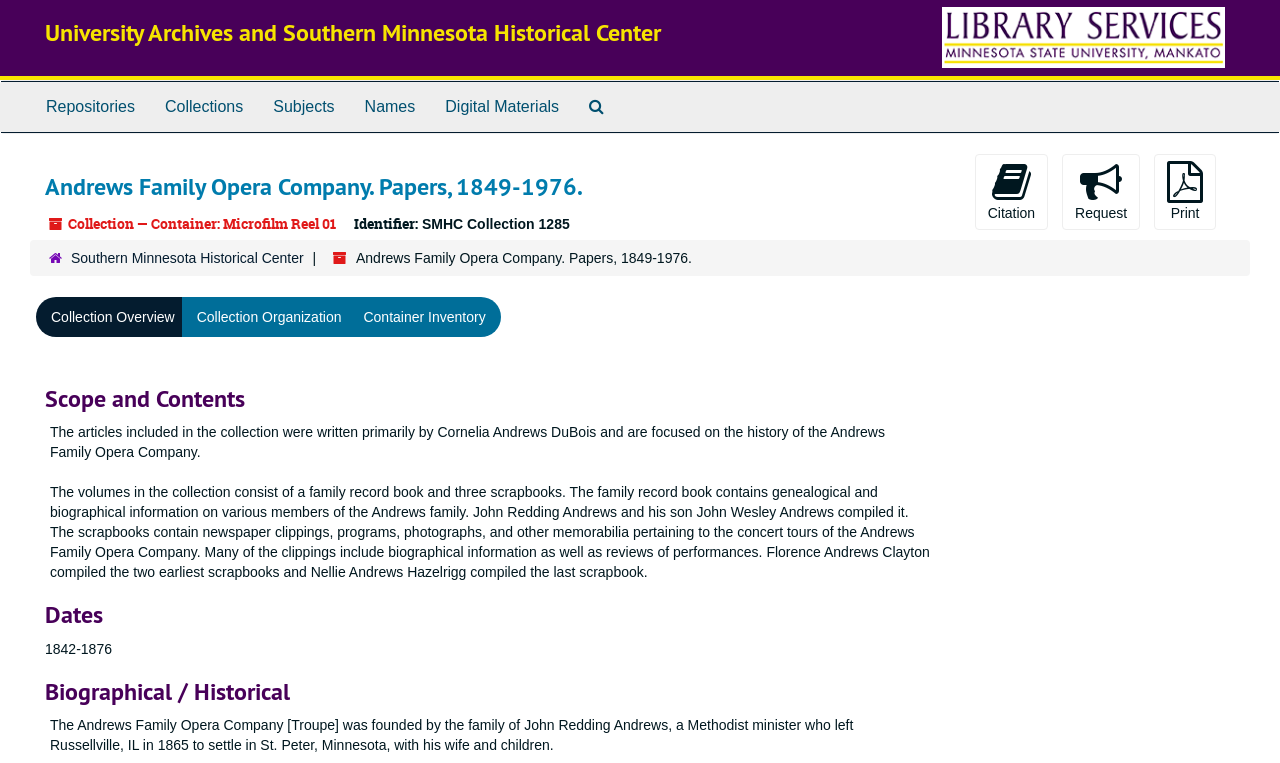Answer succinctly with a single word or phrase:
How many scrapbooks are in the collection?

Three